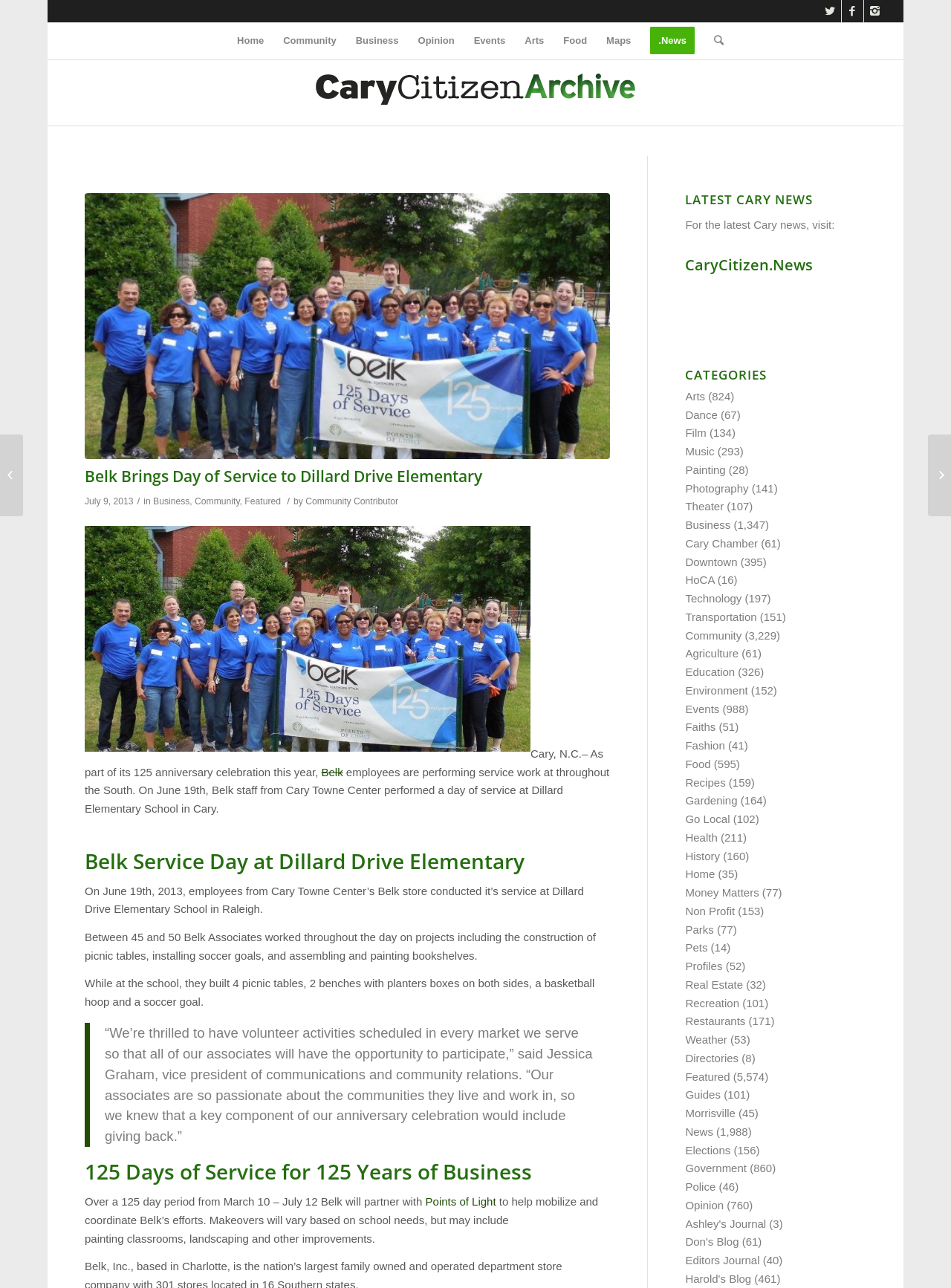What is the name of the vice president of communications and community relations quoted in the article?
From the screenshot, provide a brief answer in one word or phrase.

Jessica Graham